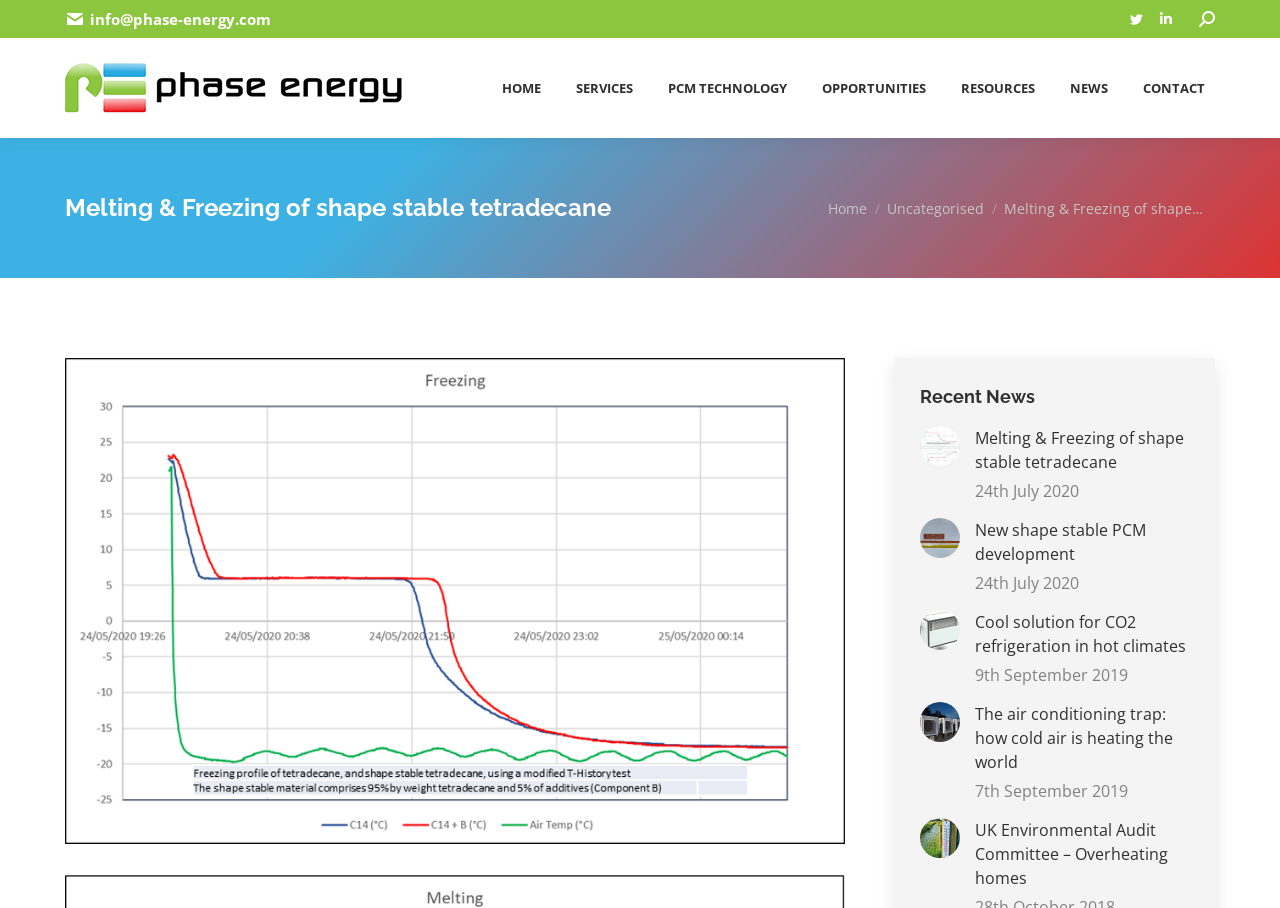Determine the bounding box coordinates for the UI element described. Format the coordinates as (top-left x, top-left y, bottom-right x, bottom-right y) and ensure all values are between 0 and 1. Element description: parent_node: Phase Energy Ltd

[0.051, 0.069, 0.334, 0.124]